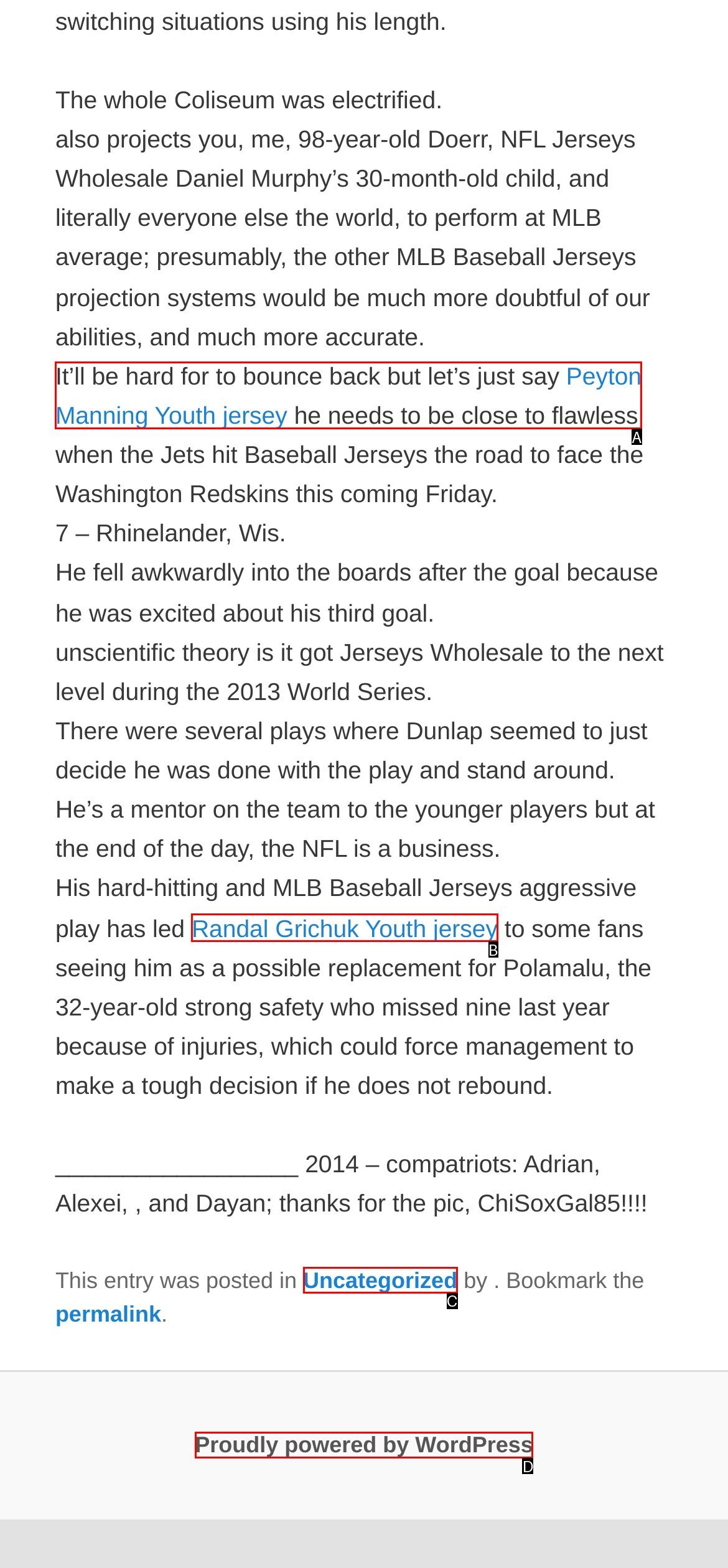Identify the HTML element that corresponds to the following description: Randal Grichuk Youth jersey Provide the letter of the best matching option.

B